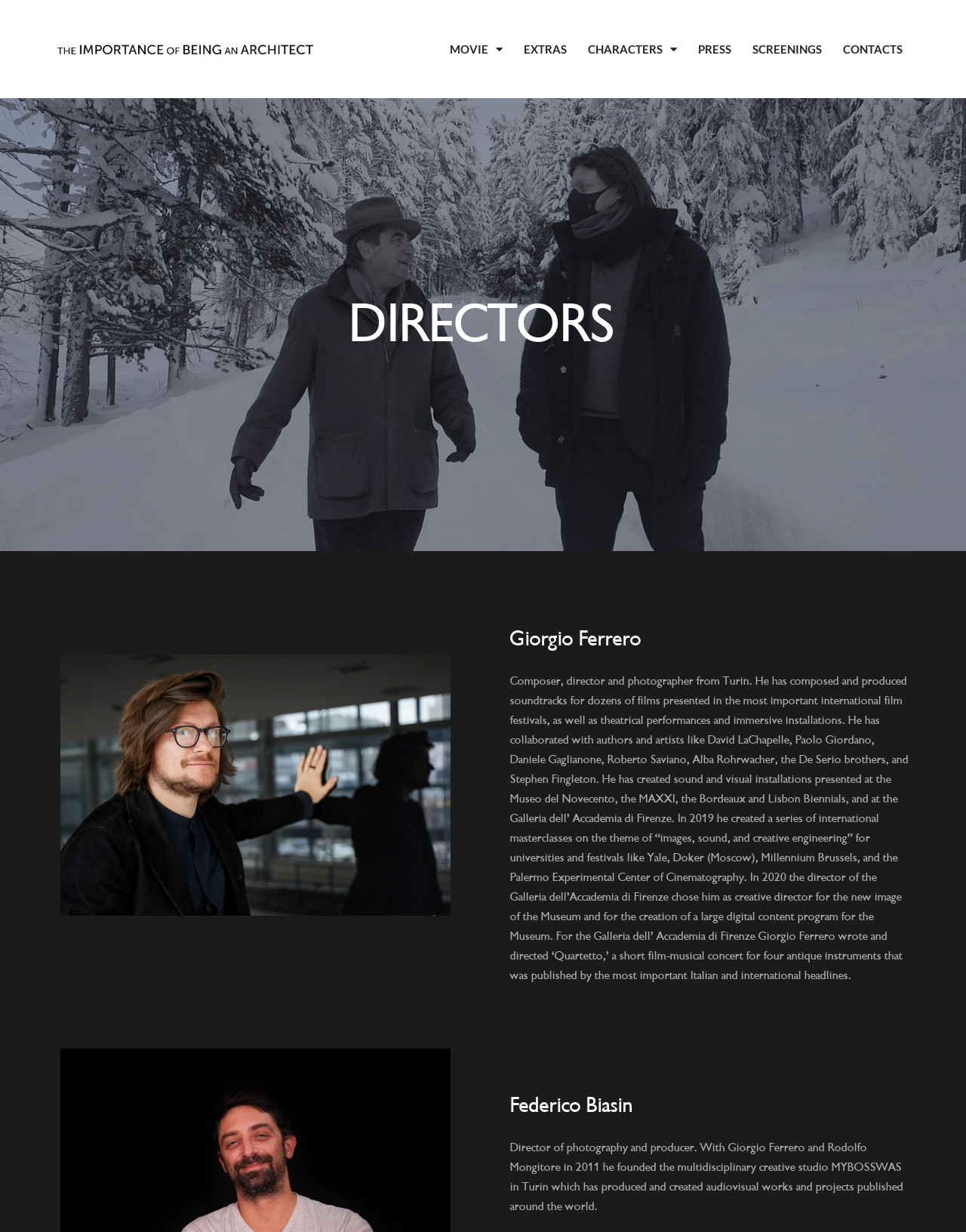What is the name of the creative studio founded by Federico Biasin?
Please respond to the question with as much detail as possible.

I found the answer by reading the StaticText element that describes Federico Biasin, which mentions that he founded the multidisciplinary creative studio MYBOSSWAS in Turin.